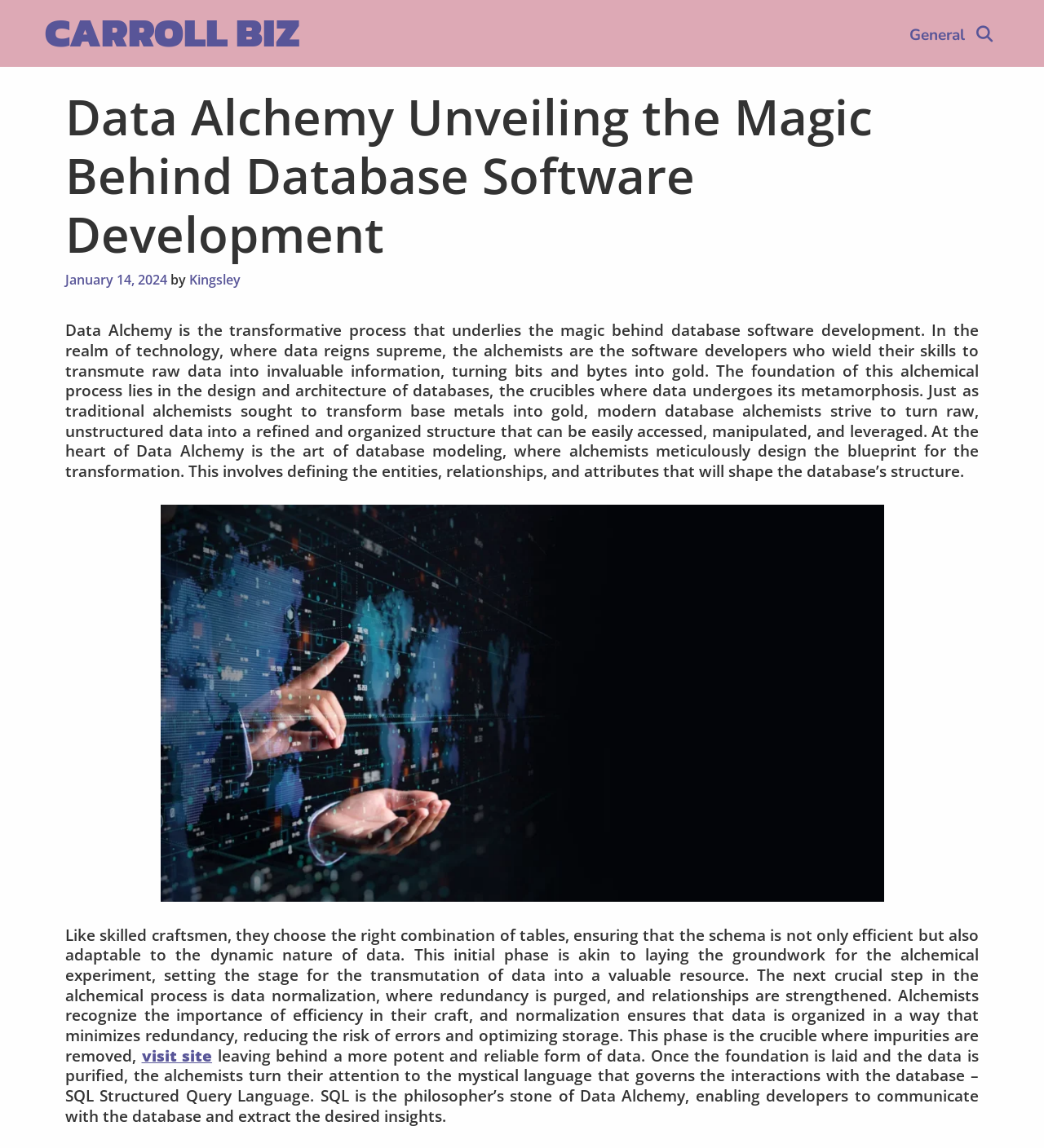Review the image closely and give a comprehensive answer to the question: What is the author of the article?

The author of the article can be found by looking at the text 'by' followed by the author's name, which is 'Kingsley', located below the article title.